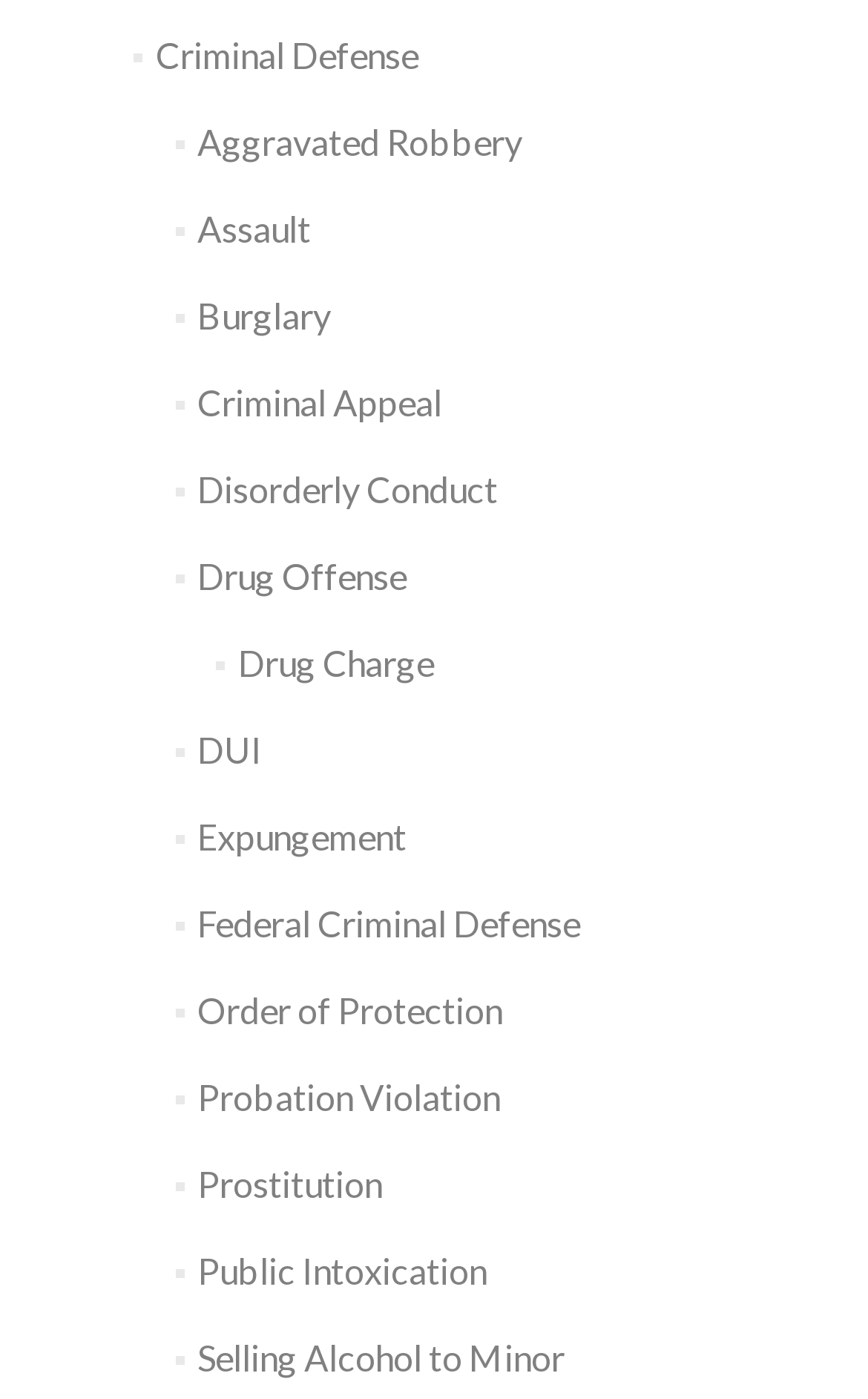Locate the UI element described as follows: "Federal Criminal Defense". Return the bounding box coordinates as four float numbers between 0 and 1 in the order [left, top, right, bottom].

[0.228, 0.645, 0.669, 0.675]